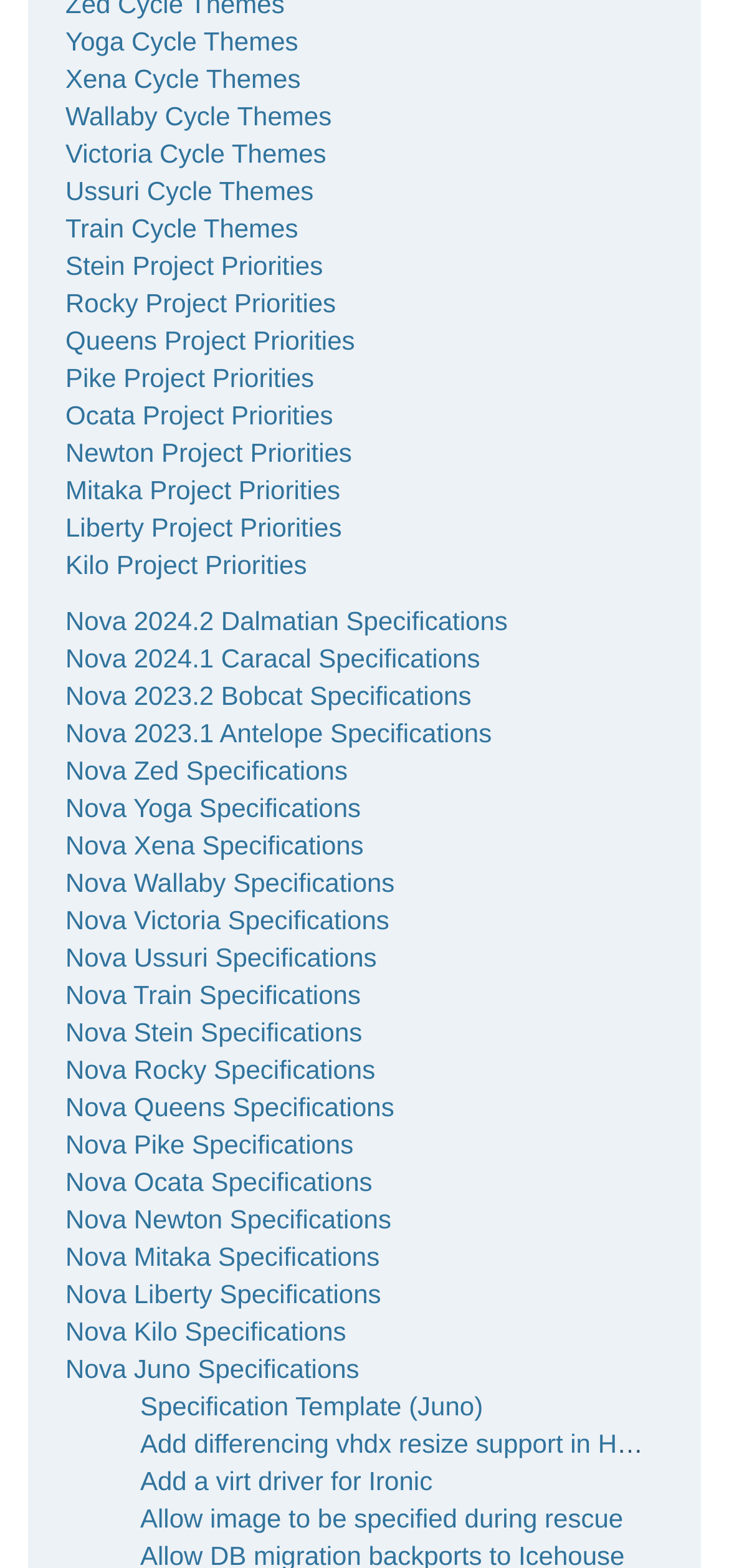Extract the bounding box for the UI element that matches this description: "Nova Xena Specifications".

[0.09, 0.529, 0.499, 0.548]